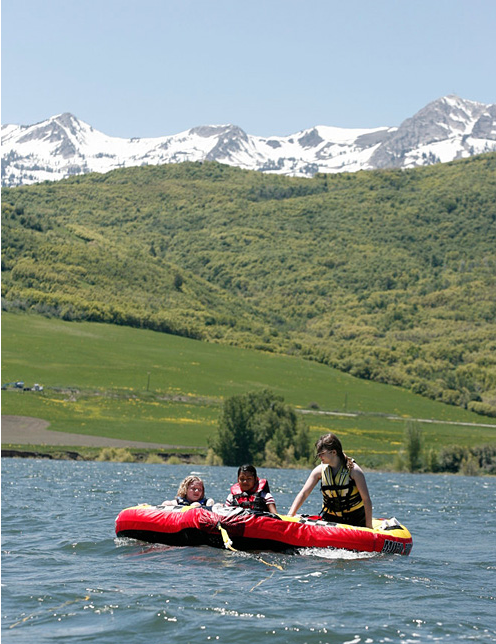Please answer the following question using a single word or phrase: 
What is the child on the left wearing?

Life jacket